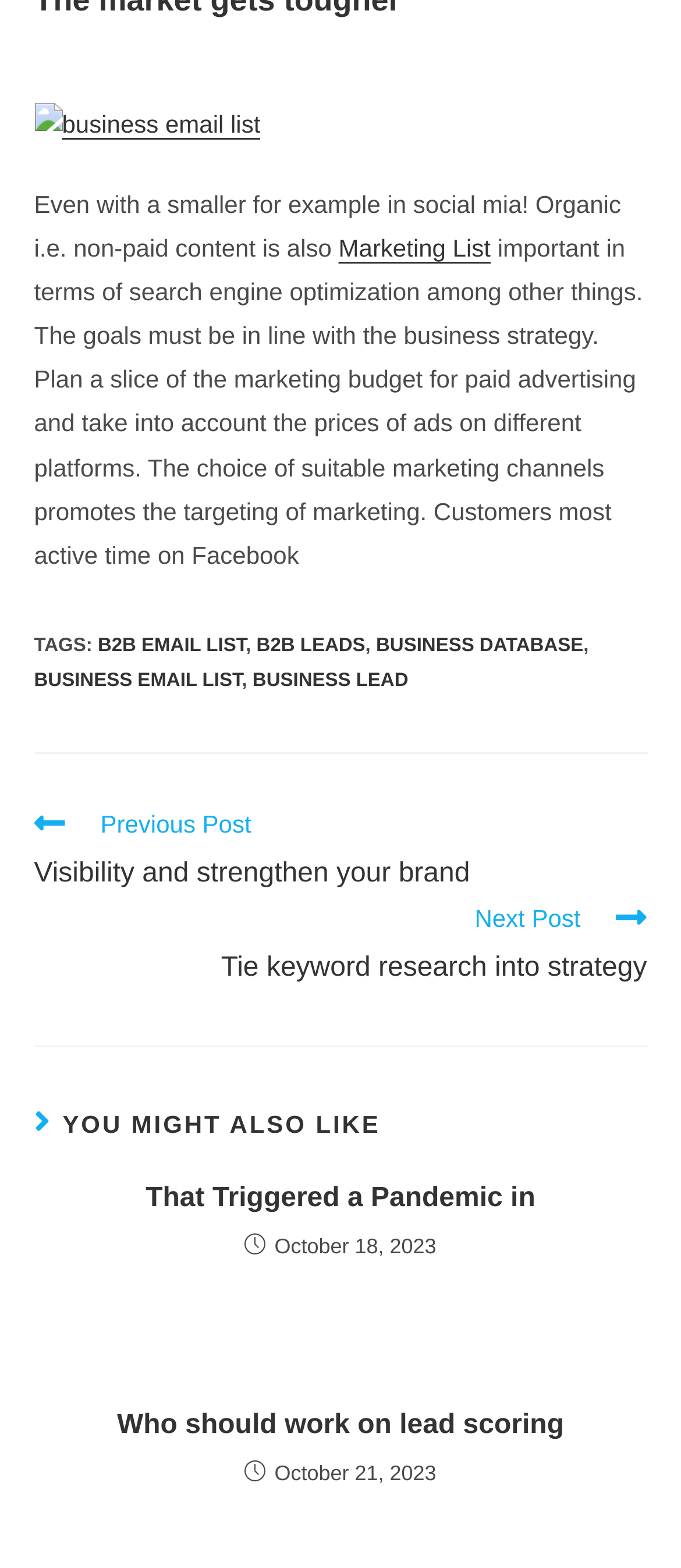Given the description "That Triggered a Pandemic in", provide the bounding box coordinates of the corresponding UI element.

[0.081, 0.752, 0.919, 0.777]